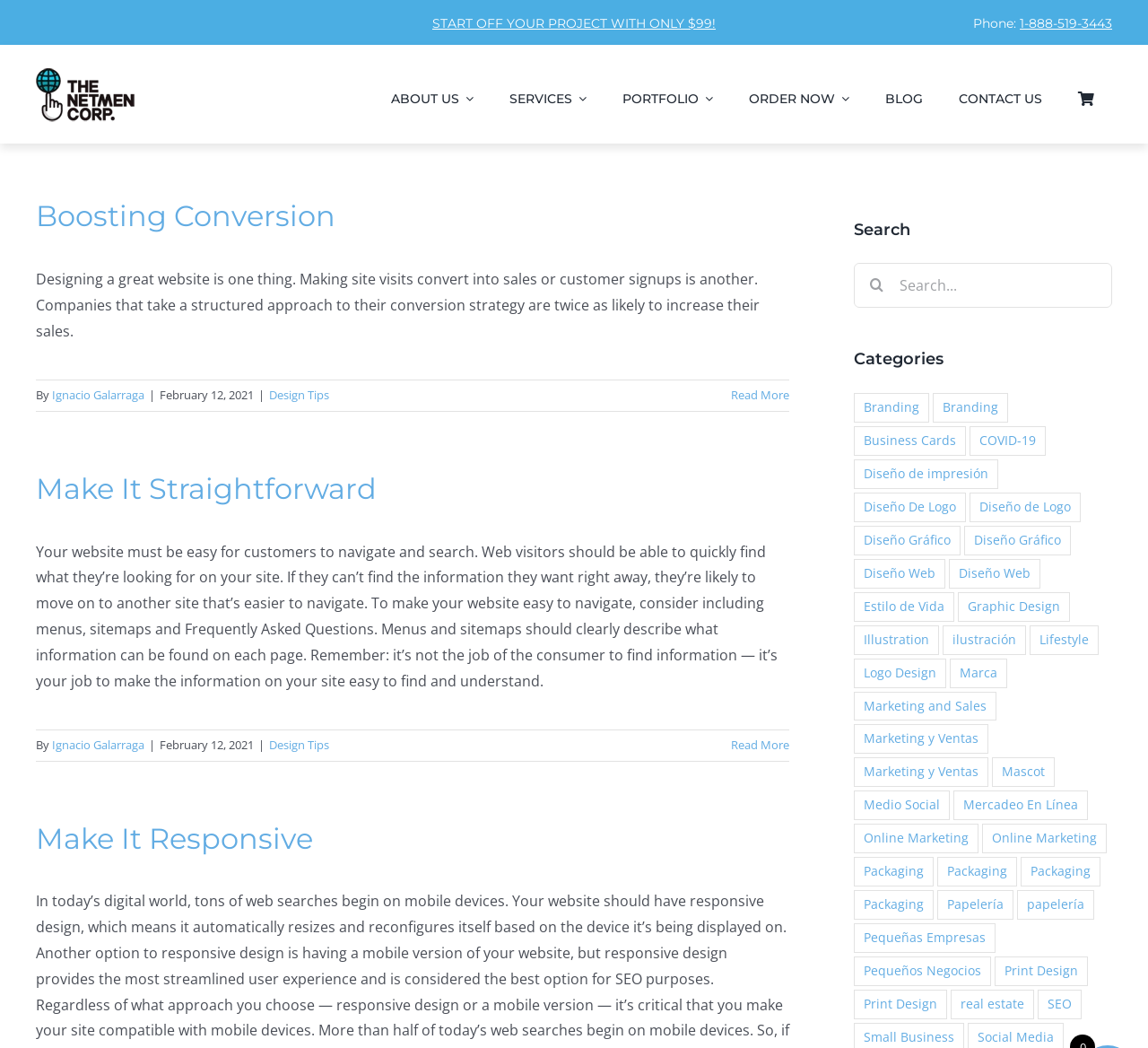What is the author of the second article?
Look at the image and answer the question using a single word or phrase.

Ignacio Galarraga